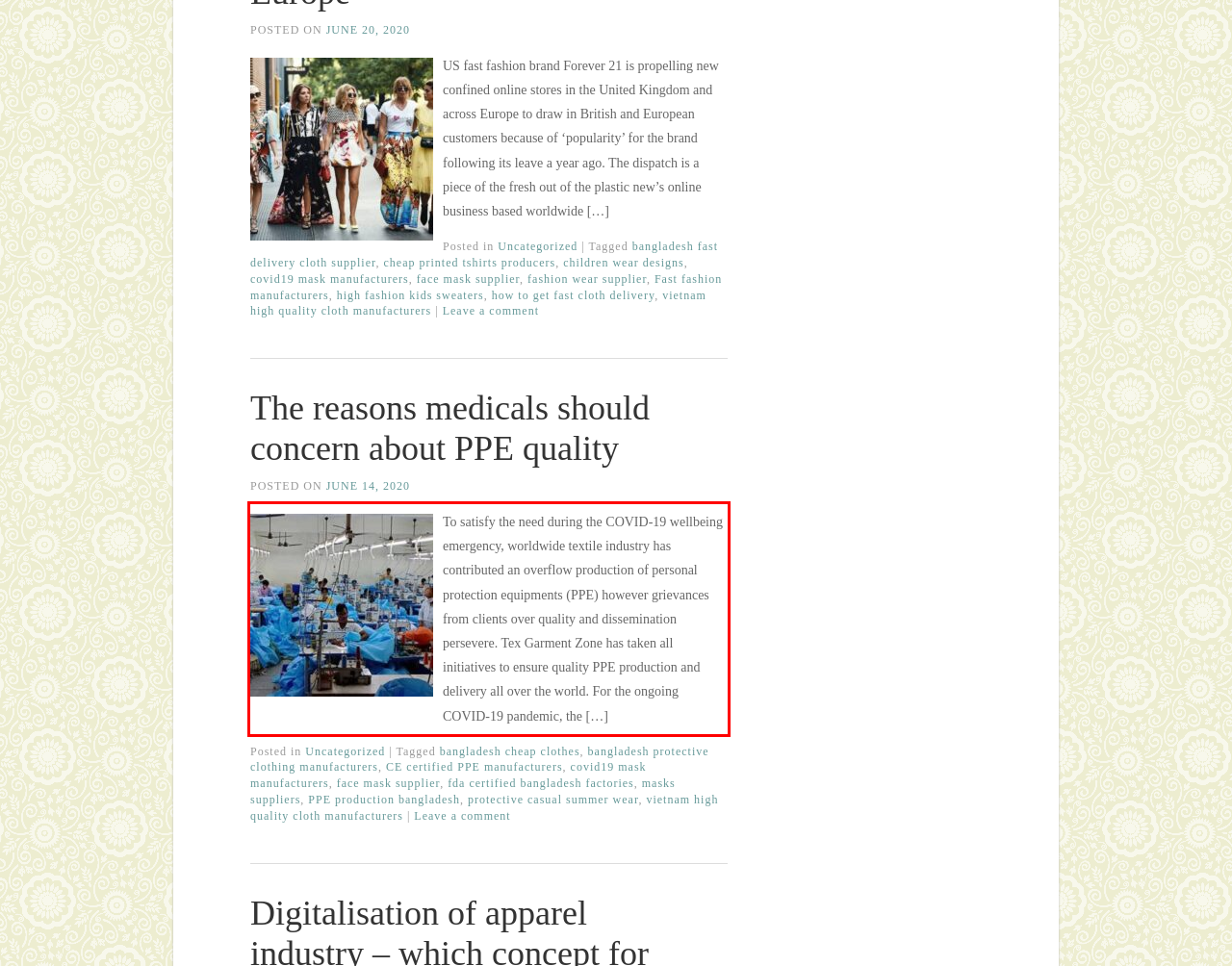With the given screenshot of a webpage, locate the red rectangle bounding box and extract the text content using OCR.

To satisfy the need during the COVID-19 wellbeing emergency, worldwide textile industry has contributed an overflow production of personal protection equipments (PPE) however grievances from clients over quality and dissemination persevere. Tex Garment Zone has taken all initiatives to ensure quality PPE production and delivery all over the world. For the ongoing COVID-19 pandemic, the […]